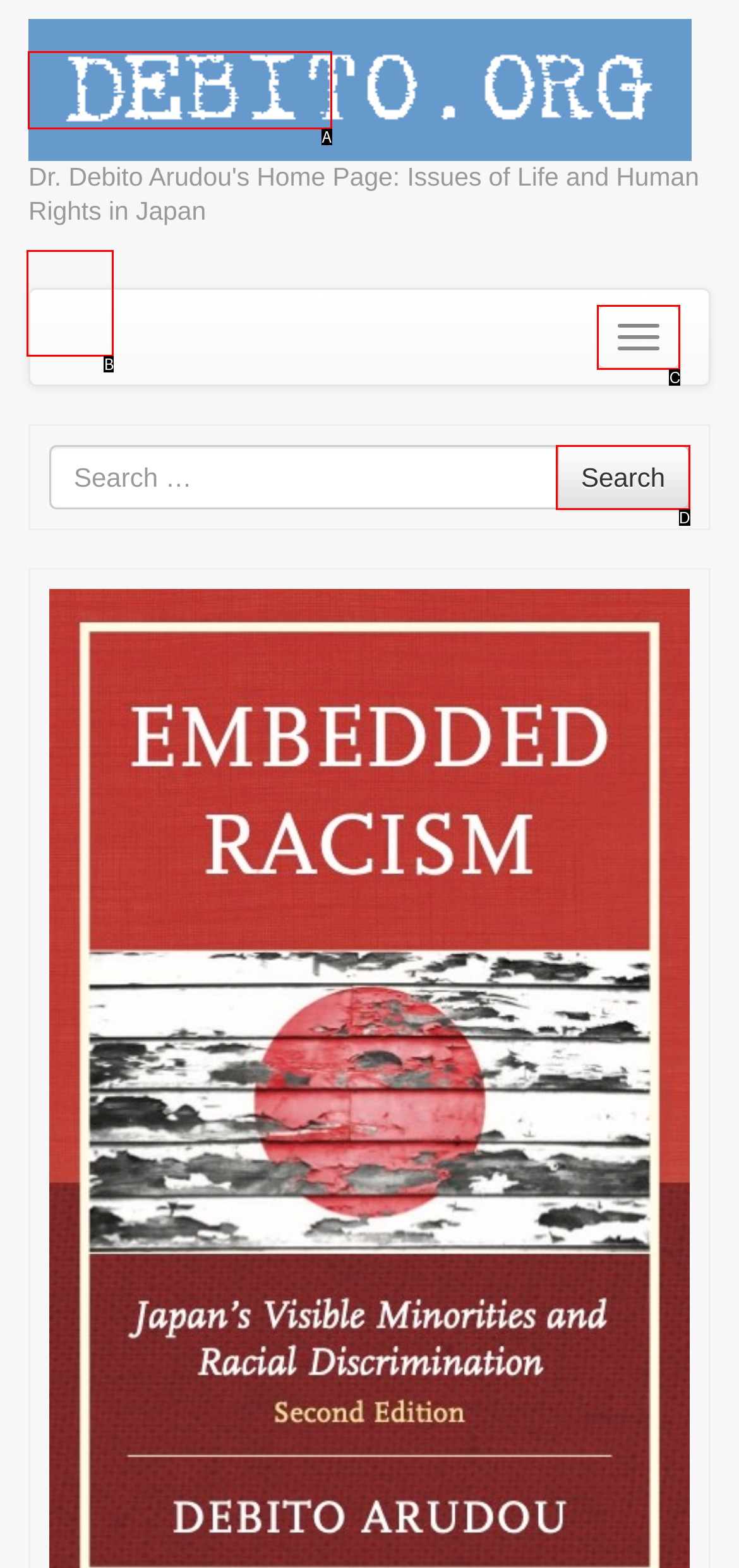Determine which option matches the element description: Search
Reply with the letter of the appropriate option from the options provided.

D